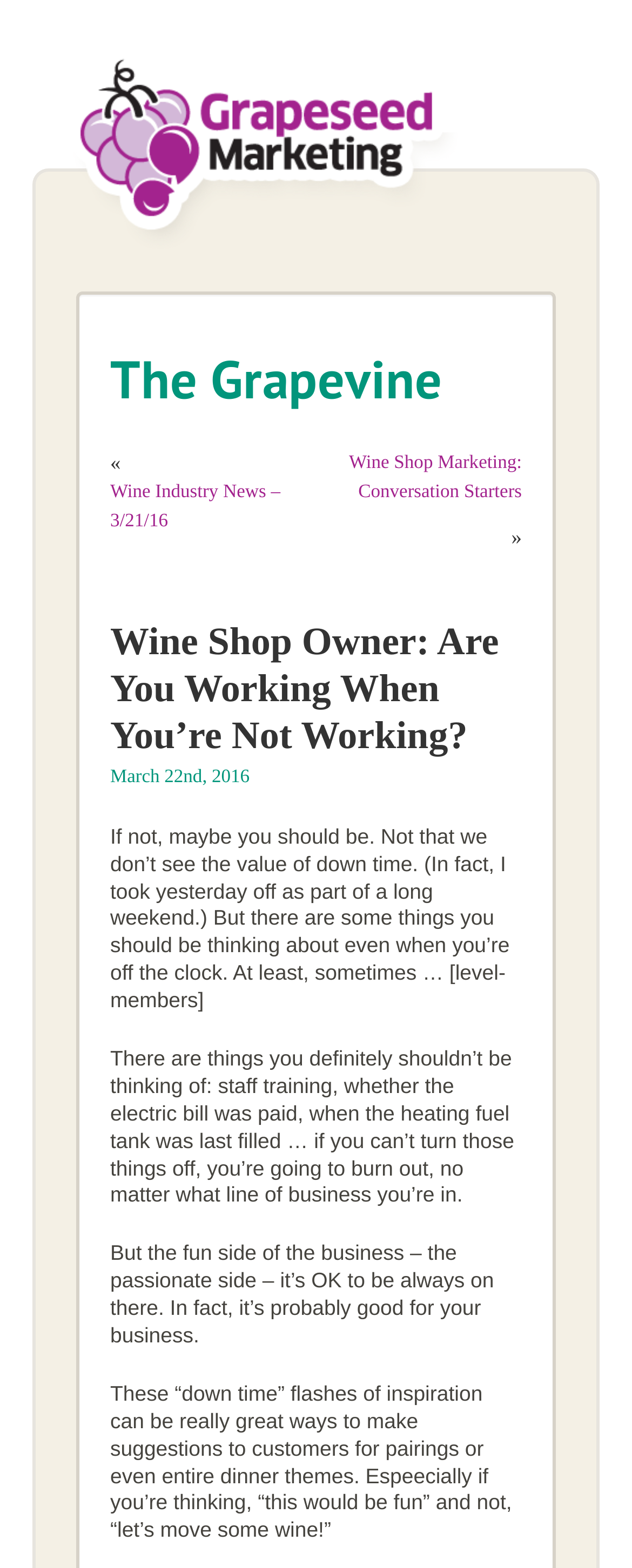Using the given description, provide the bounding box coordinates formatted as (top-left x, top-left y, bottom-right x, bottom-right y), with all values being floating point numbers between 0 and 1. Description: Wine Industry News – 3/21/16

[0.174, 0.305, 0.48, 0.342]